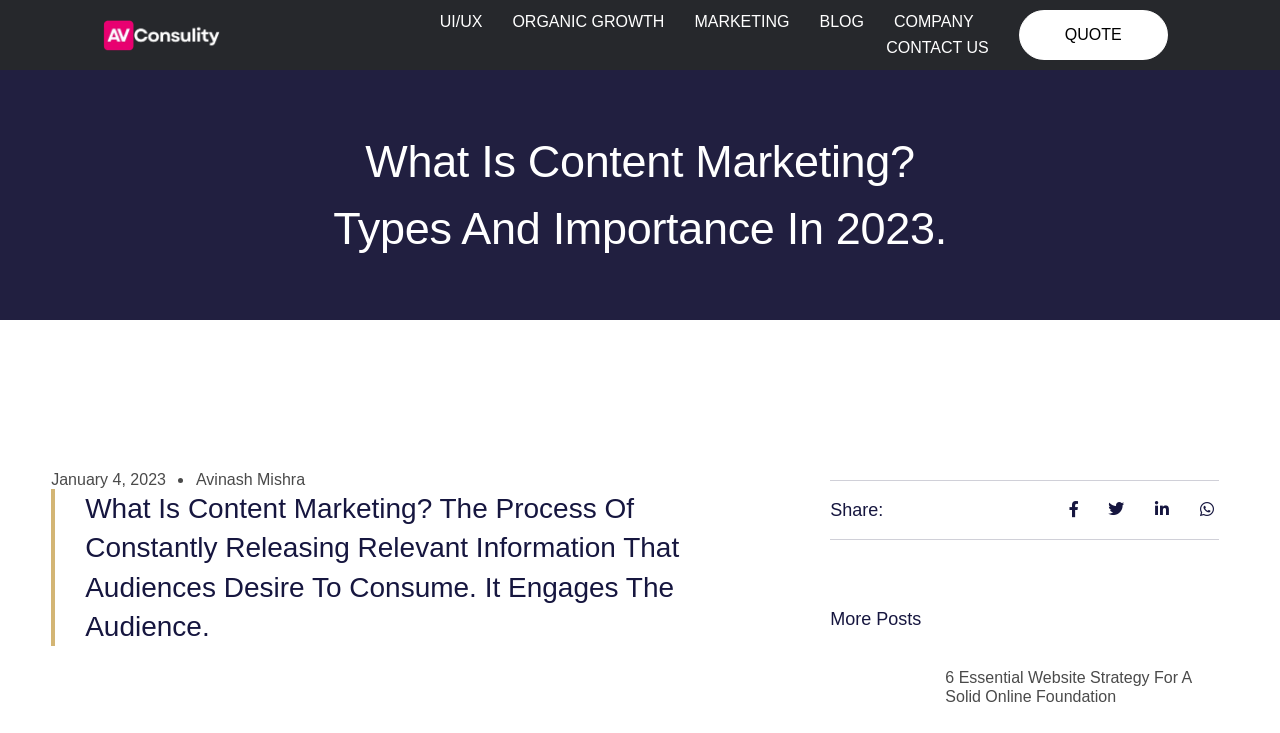Find the bounding box coordinates of the clickable element required to execute the following instruction: "Switch to dark mode". Provide the coordinates as four float numbers between 0 and 1, i.e., [left, top, right, bottom].

[0.08, 0.027, 0.172, 0.069]